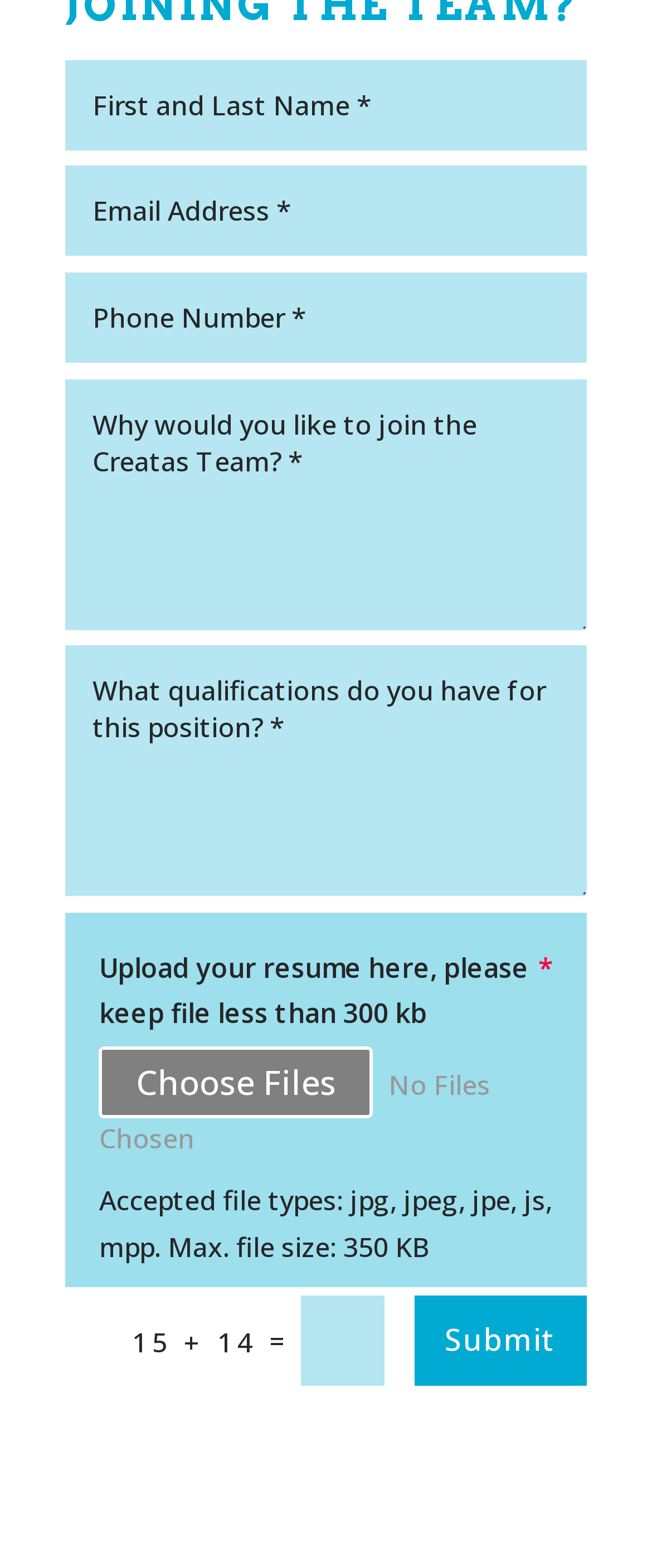Answer this question using a single word or a brief phrase:
What is the maximum file size allowed?

350 KB